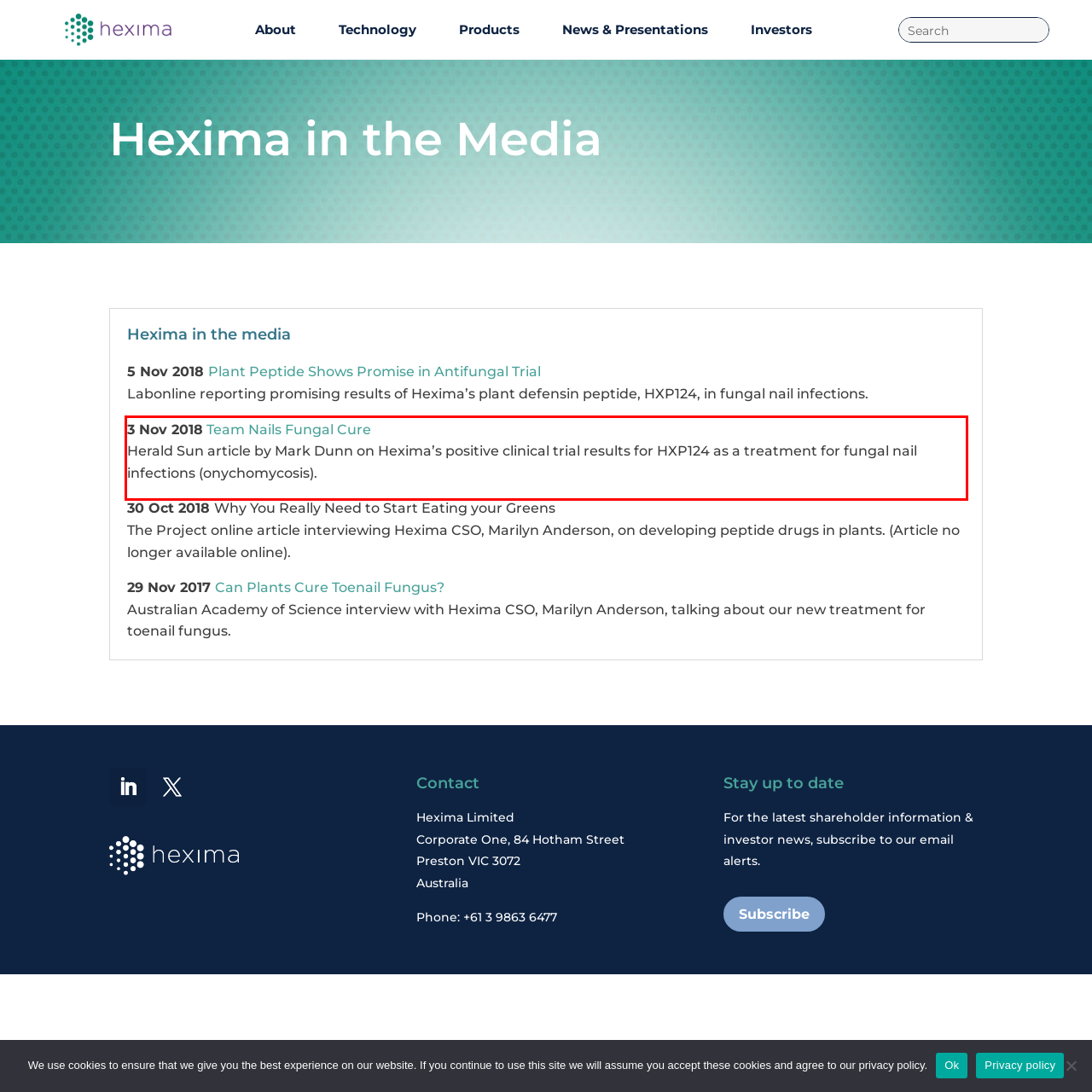You are provided with a screenshot of a webpage featuring a red rectangle bounding box. Extract the text content within this red bounding box using OCR.

3 Nov 2018 Team Nails Fungal Cure Herald Sun article by Mark Dunn on Hexima’s positive clinical trial results for HXP124 as a treatment for fungal nail infections (onychomycosis).